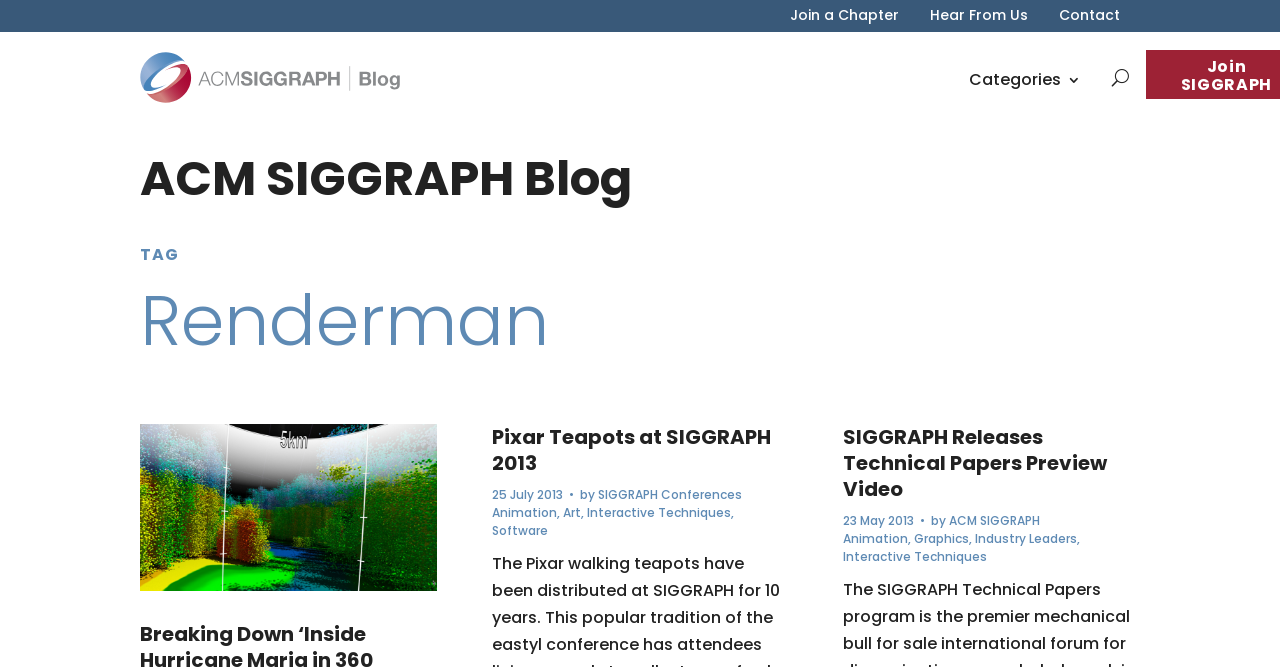Please identify the bounding box coordinates of the element's region that I should click in order to complete the following instruction: "Read the 'Renderman' heading". The bounding box coordinates consist of four float numbers between 0 and 1, i.e., [left, top, right, bottom].

[0.109, 0.418, 0.891, 0.559]